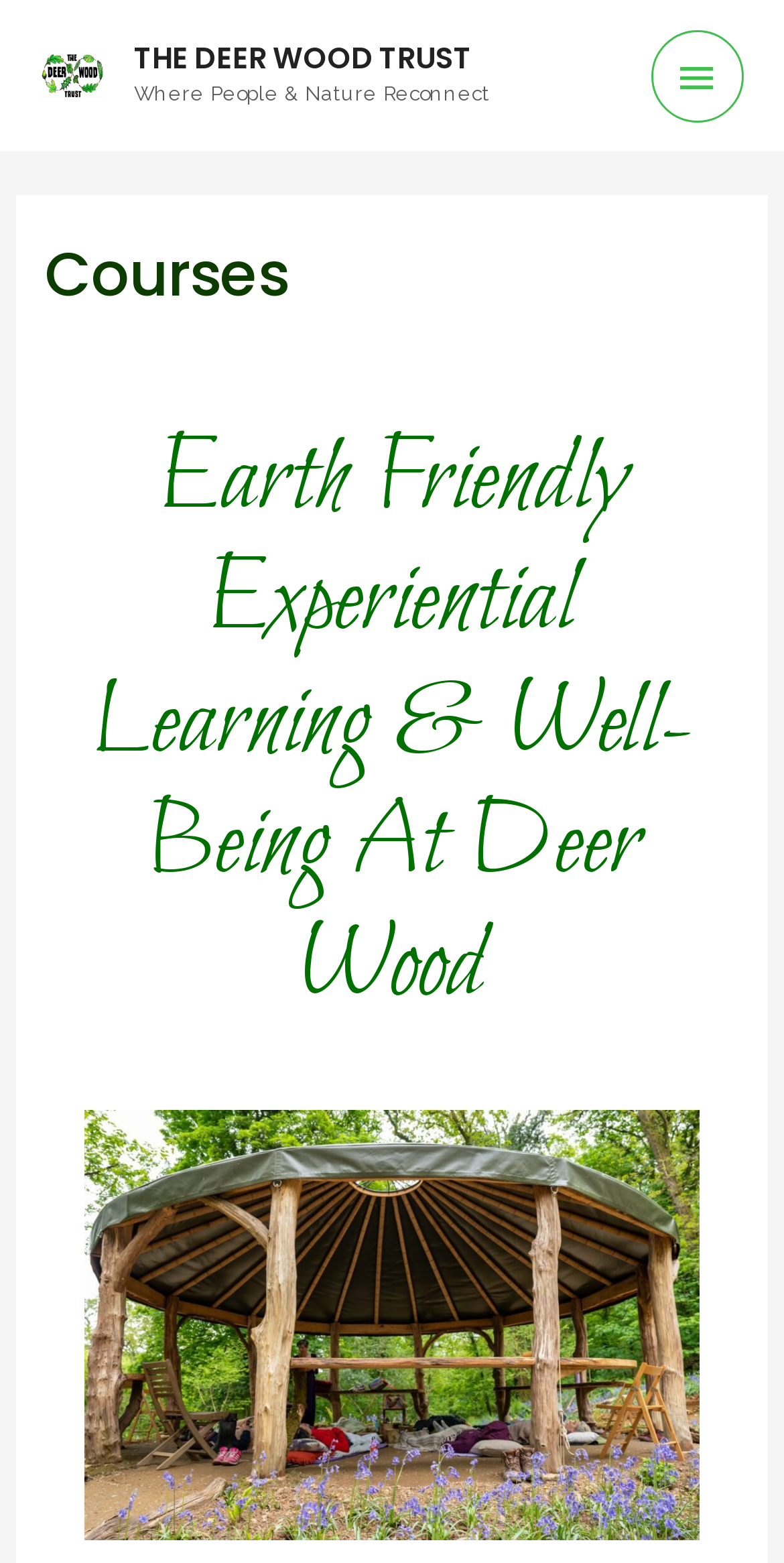Find the UI element described as: "alt="The Deer Wood Trust Logo"" and predict its bounding box coordinates. Ensure the coordinates are four float numbers between 0 and 1, [left, top, right, bottom].

[0.051, 0.035, 0.133, 0.057]